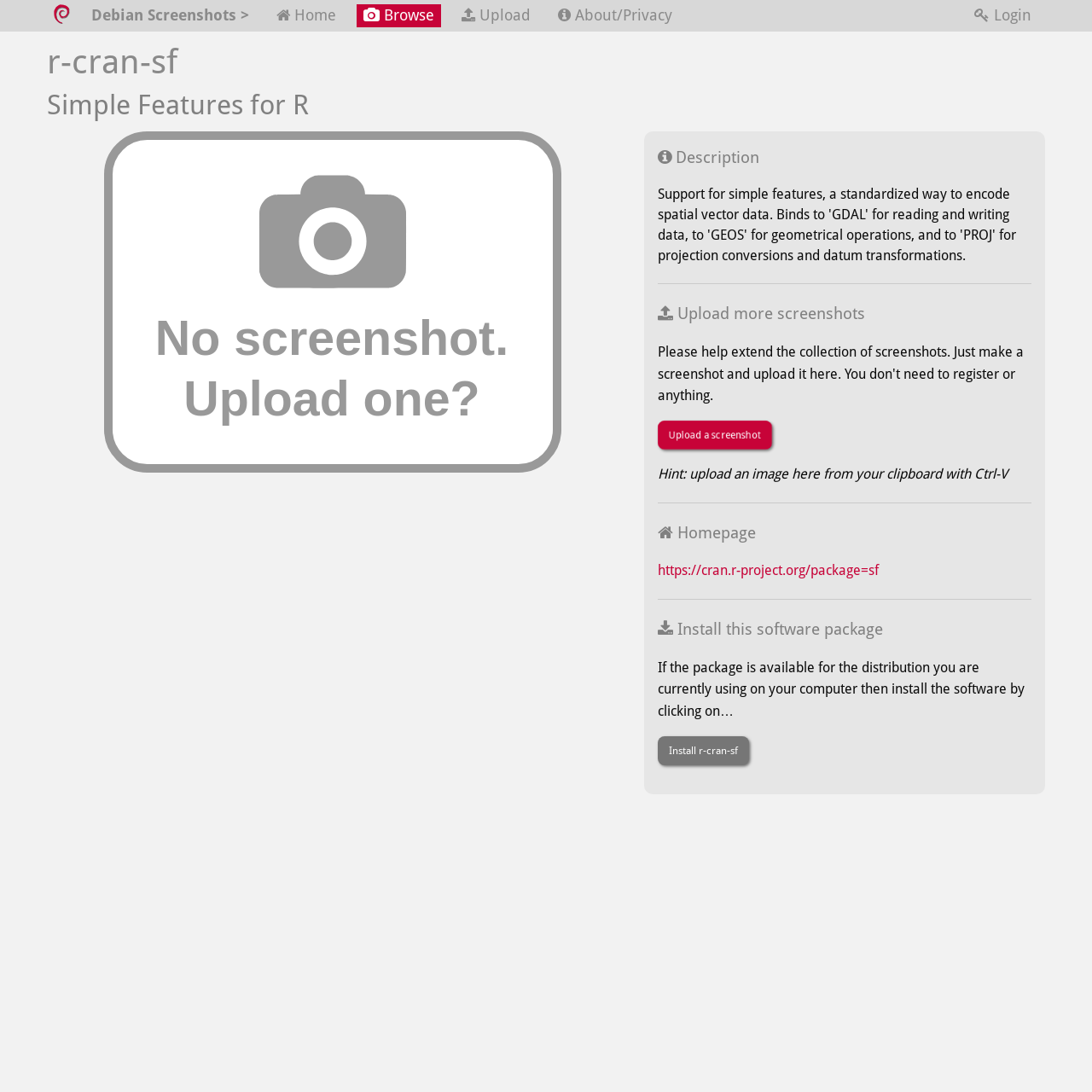Can you show the bounding box coordinates of the region to click on to complete the task described in the instruction: "Visit the homepage of sf package"?

[0.602, 0.515, 0.805, 0.53]